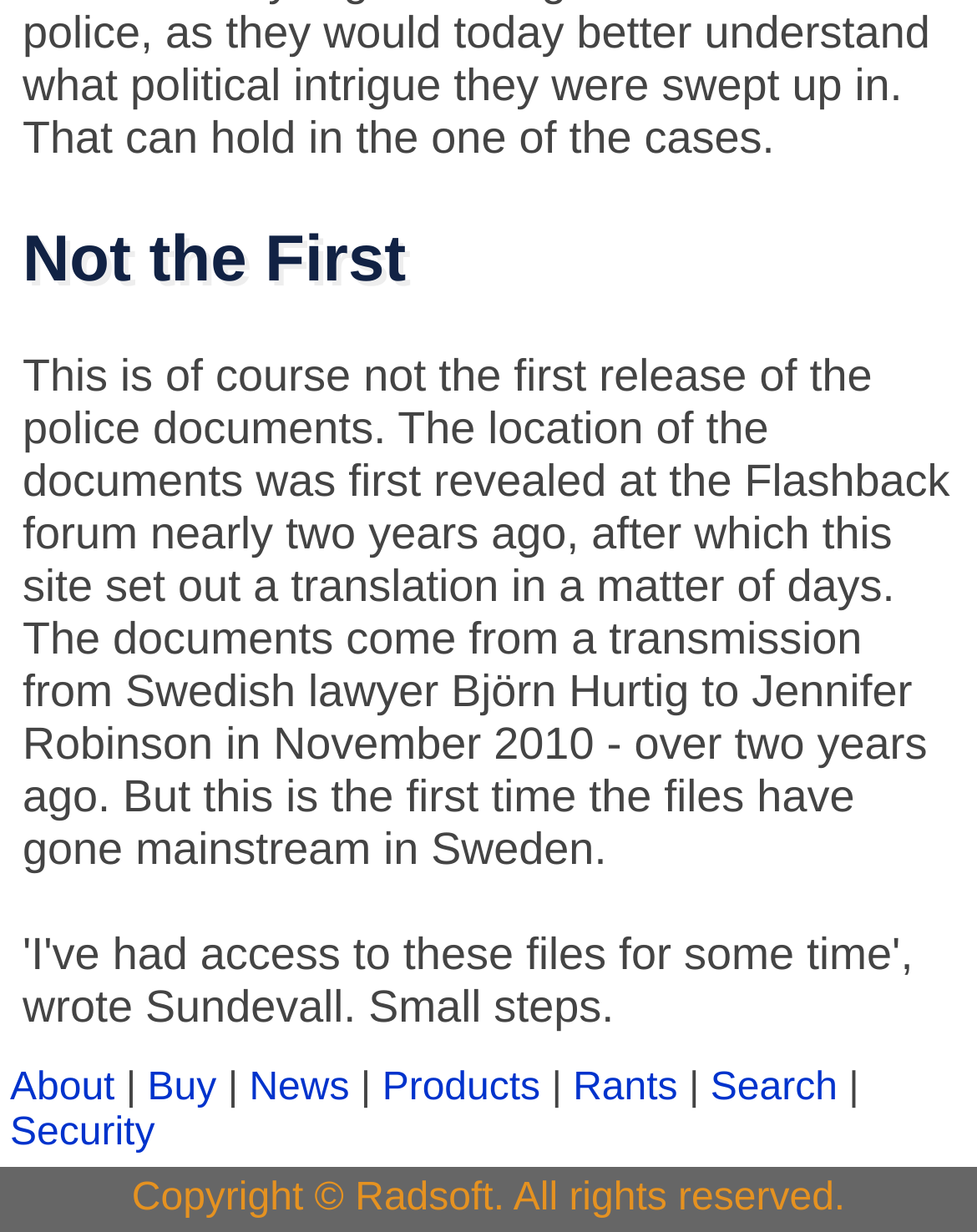Find the bounding box coordinates of the element to click in order to complete this instruction: "read the news". The bounding box coordinates must be four float numbers between 0 and 1, denoted as [left, top, right, bottom].

[0.255, 0.866, 0.358, 0.901]